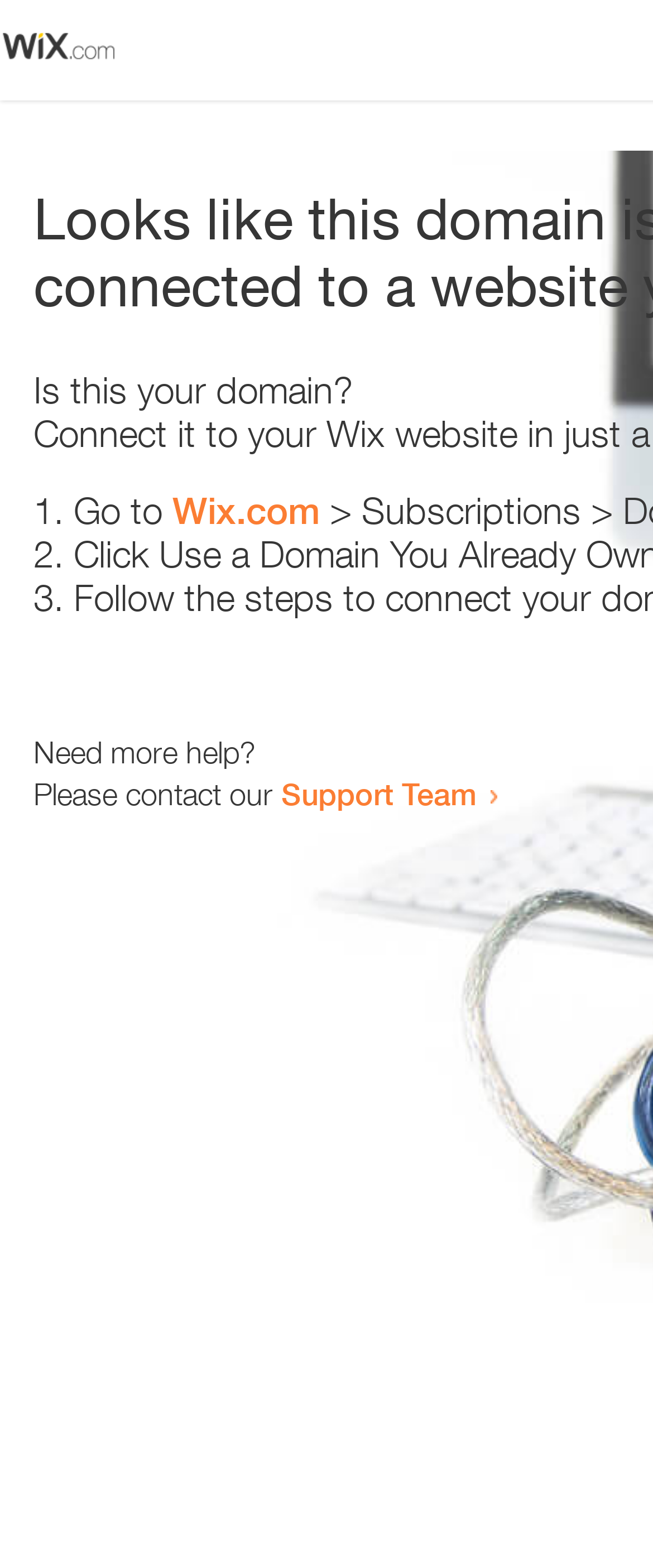How many list markers are there on the page?
Look at the image and answer the question with a single word or phrase.

3